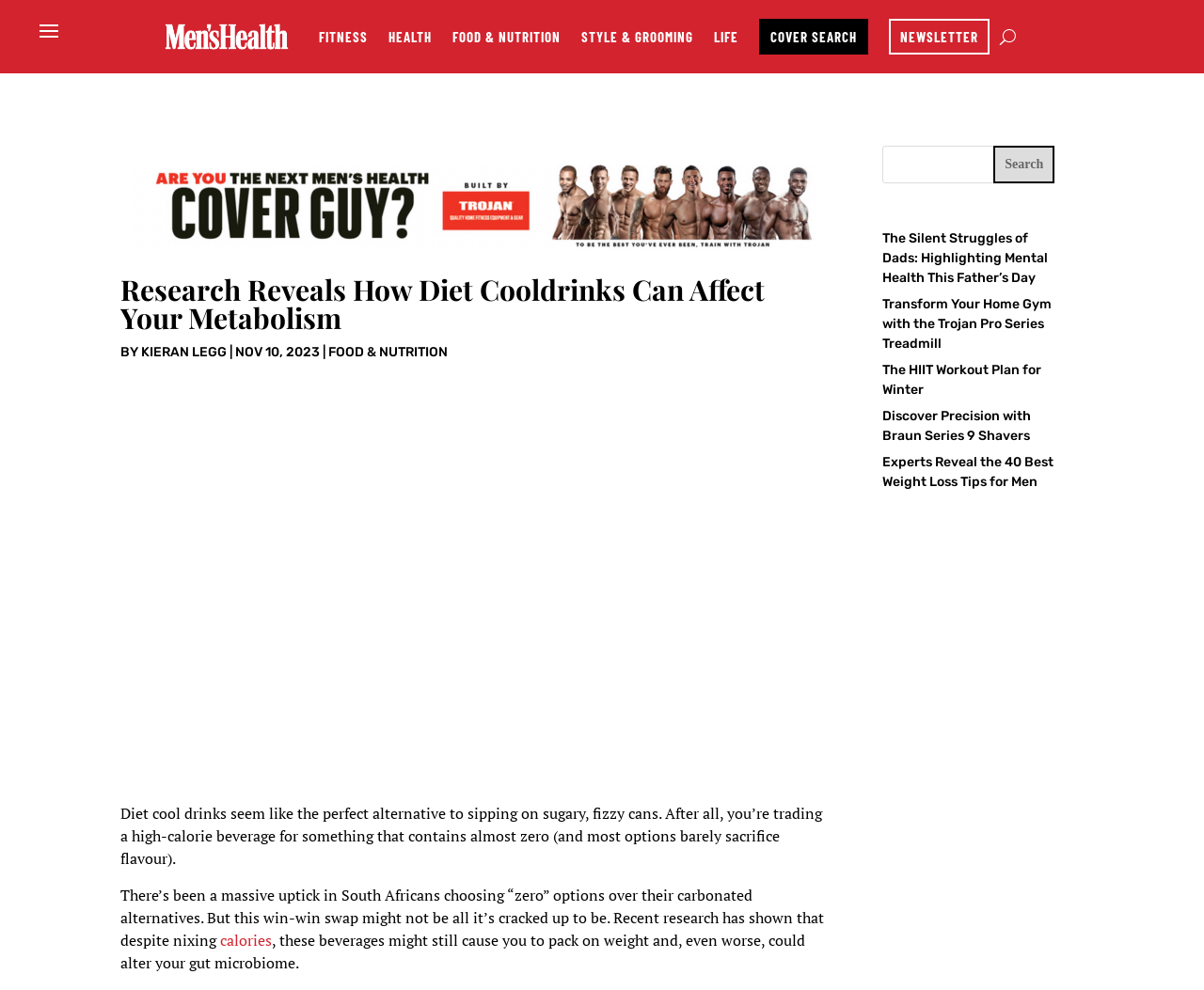Locate the bounding box coordinates of the clickable region to complete the following instruction: "Search for something."

[0.733, 0.147, 0.876, 0.185]